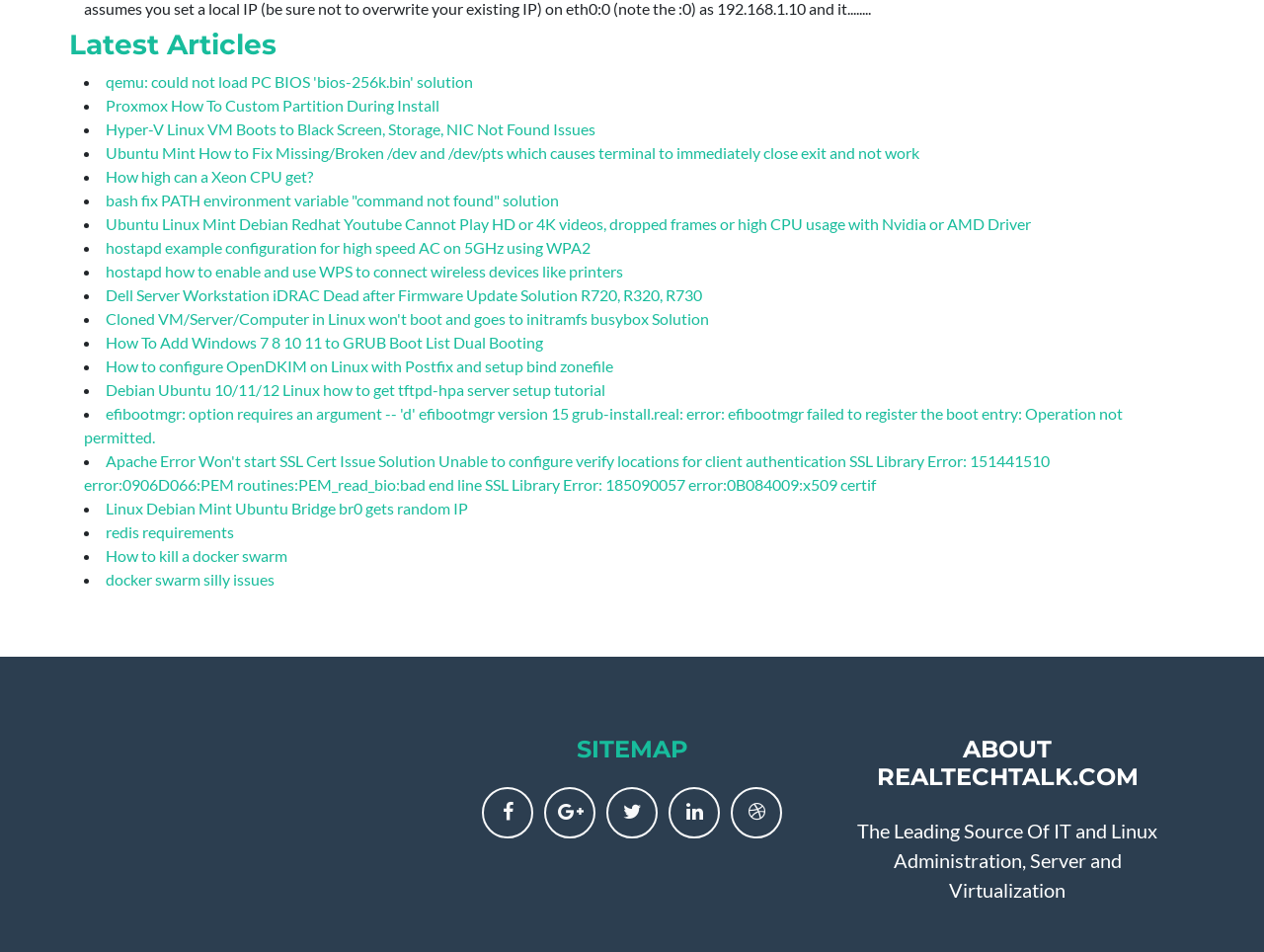Pinpoint the bounding box coordinates of the clickable area necessary to execute the following instruction: "Click on 'ABOUT REALTECHTALK.COM'". The coordinates should be given as four float numbers between 0 and 1, namely [left, top, right, bottom].

[0.66, 0.772, 0.934, 0.832]